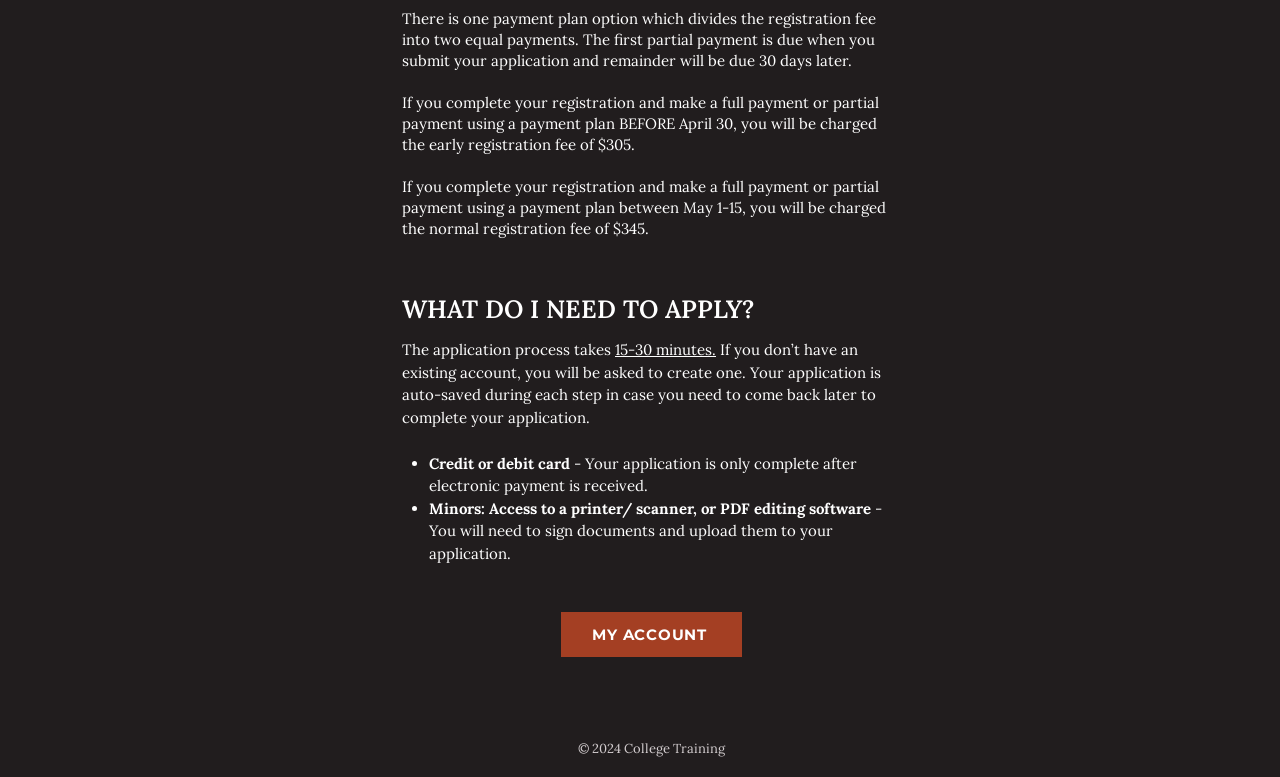Answer with a single word or phrase: 
What is the normal registration fee?

$345